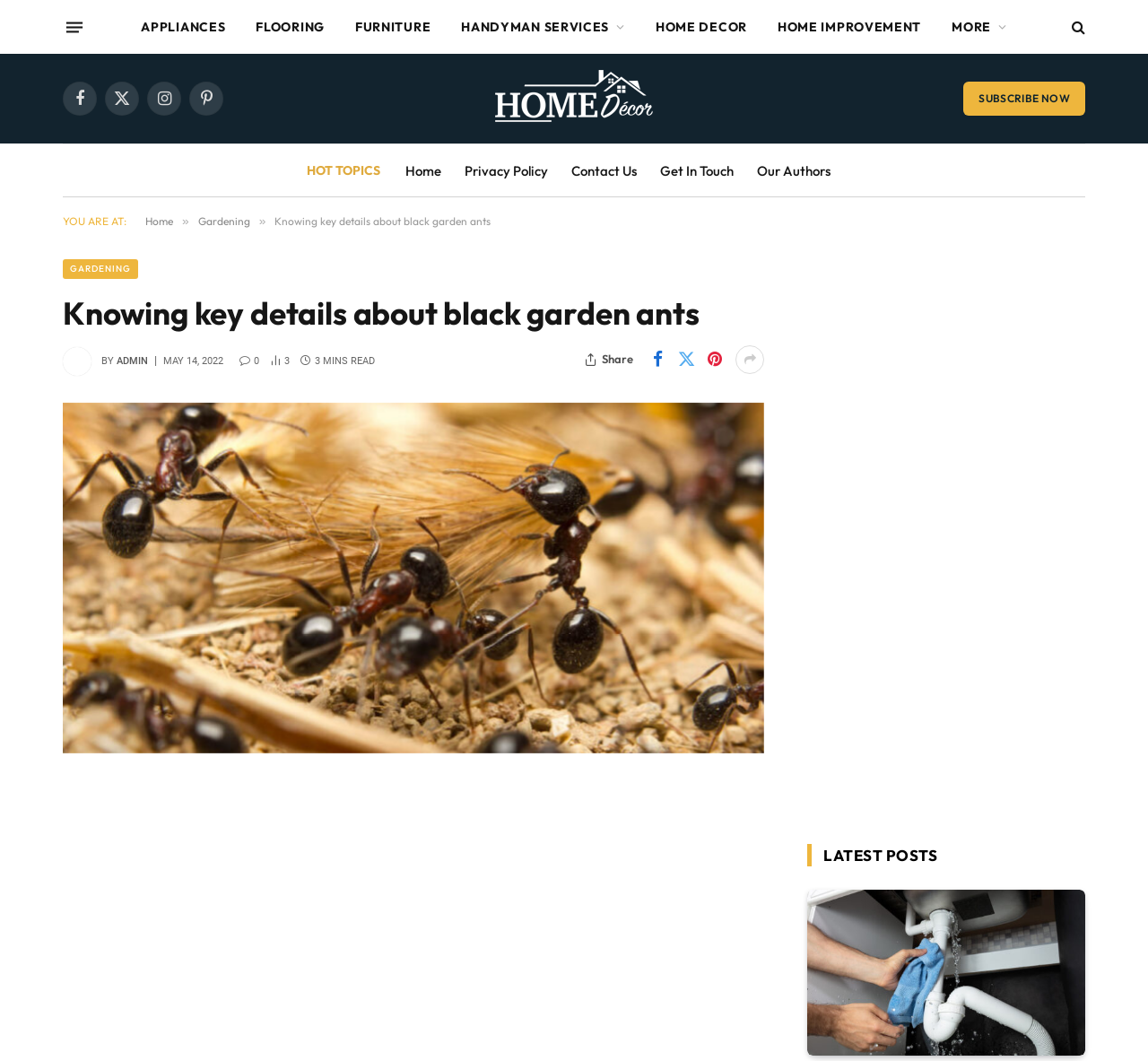Bounding box coordinates are given in the format (top-left x, top-left y, bottom-right x, bottom-right y). All values should be floating point numbers between 0 and 1. Provide the bounding box coordinate for the UI element described as: Flooring

[0.21, 0.0, 0.296, 0.051]